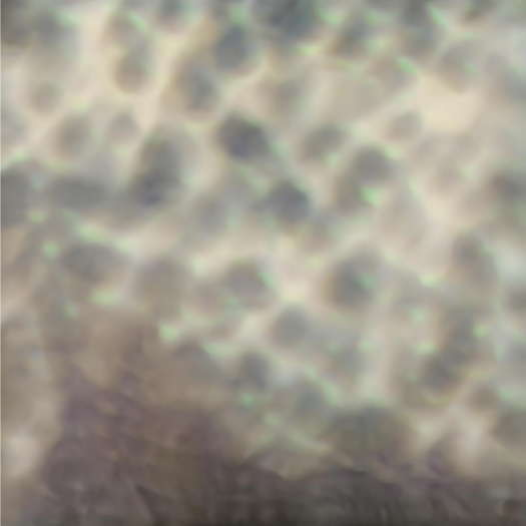Explain the image thoroughly, mentioning every notable detail.

The image showcases a creative visual representation related to Carlos Cipa's album "Ourselves, as we are." This image is likely a textured or abstract background, perhaps evoking themes of sound and emotion associated with classical music. As part of the CD spotlight feature, it aligns with the text's exploration of the musical insights shared by John Dante Prevedini, who thoughtfully considers Cipa's work a remarkable triumph in contemporary piano music. This artistic imagery supports the narrative, emphasizing the unique listening experience offered by the album.